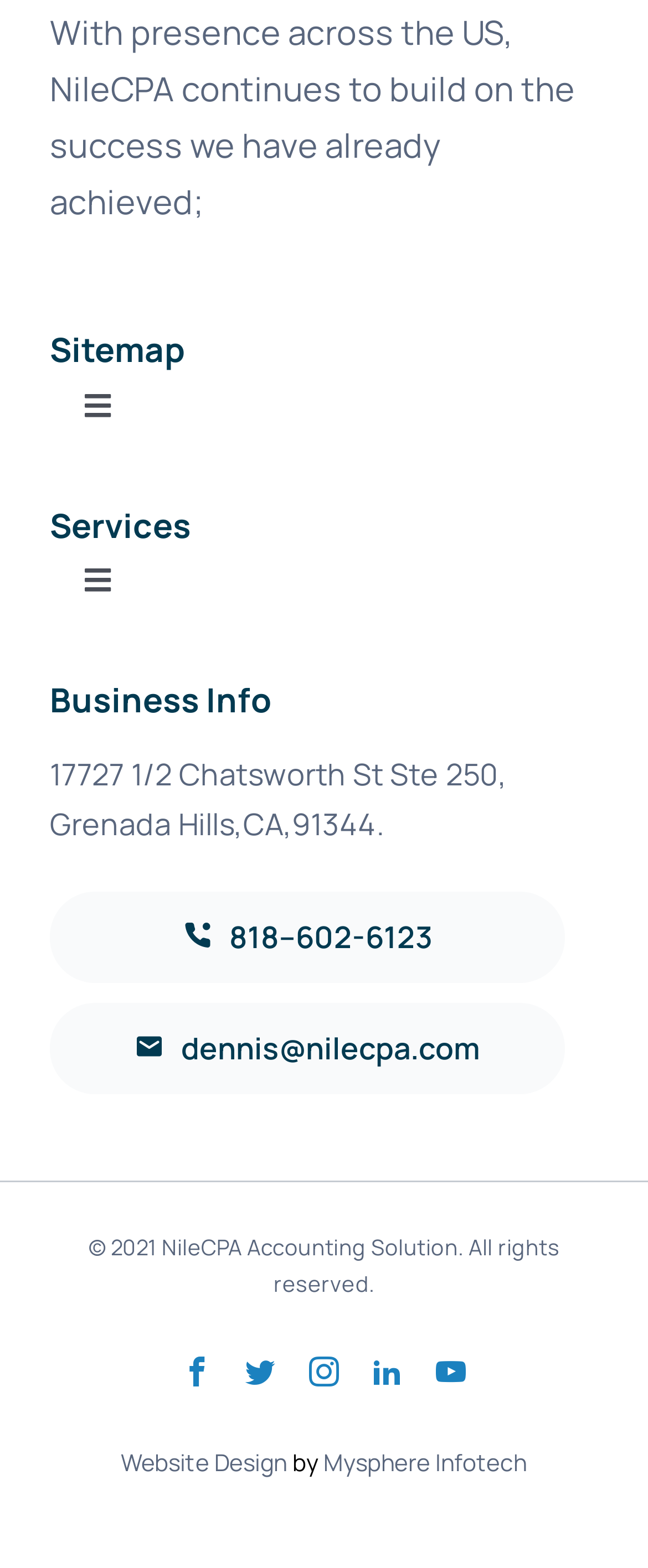Provide a thorough and detailed response to the question by examining the image: 
Who designed the website?

The website designer can be found at the bottom of the webpage, which is mentioned as 'Website Design by Mysphere Infotech'.